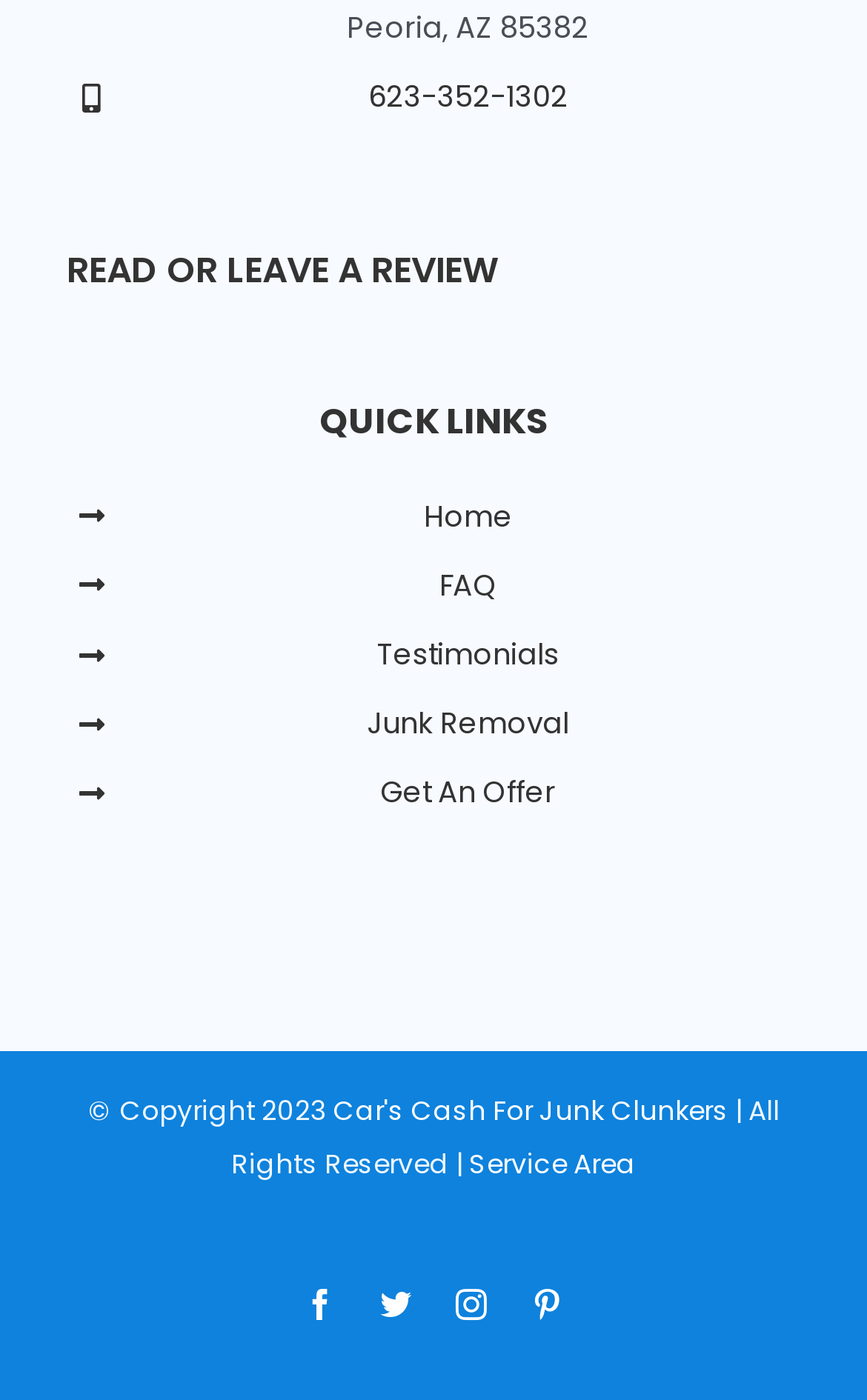Point out the bounding box coordinates of the section to click in order to follow this instruction: "Call the phone number".

[0.157, 0.052, 0.923, 0.088]